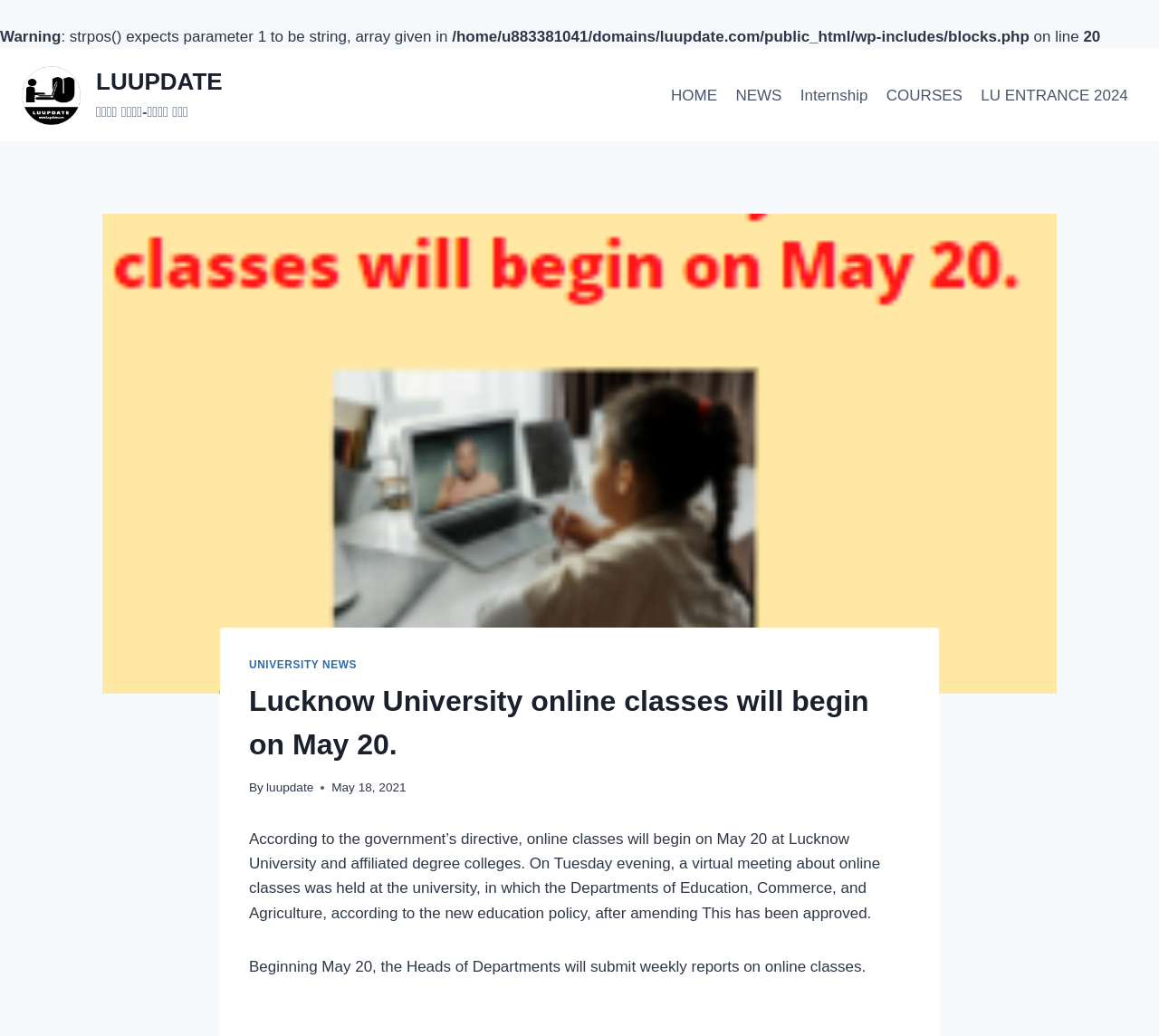What is the language of the text 'सबसे पहले-सबसे तेज'?
From the details in the image, answer the question comprehensively.

I found the answer by recognizing the script of the text 'सबसे पहले-सबसे तेज' which is Devanagari, commonly used to write Hindi language.